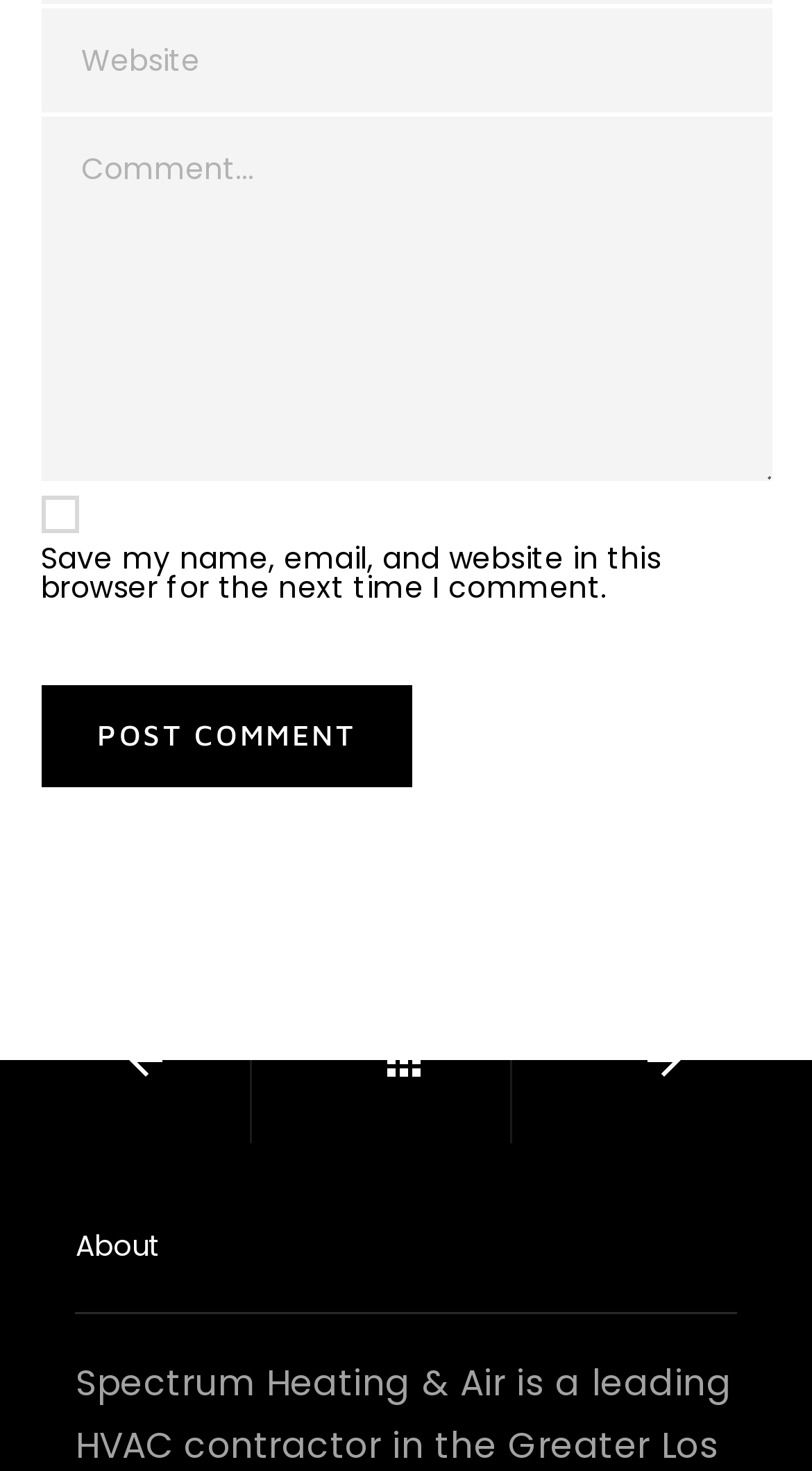Using the information shown in the image, answer the question with as much detail as possible: What is the purpose of the checkbox?

The checkbox is located below the comment textbox and is labeled 'Save my name, email, and website in this browser for the next time I comment.' This suggests that its purpose is to save the user's comment information for future use.